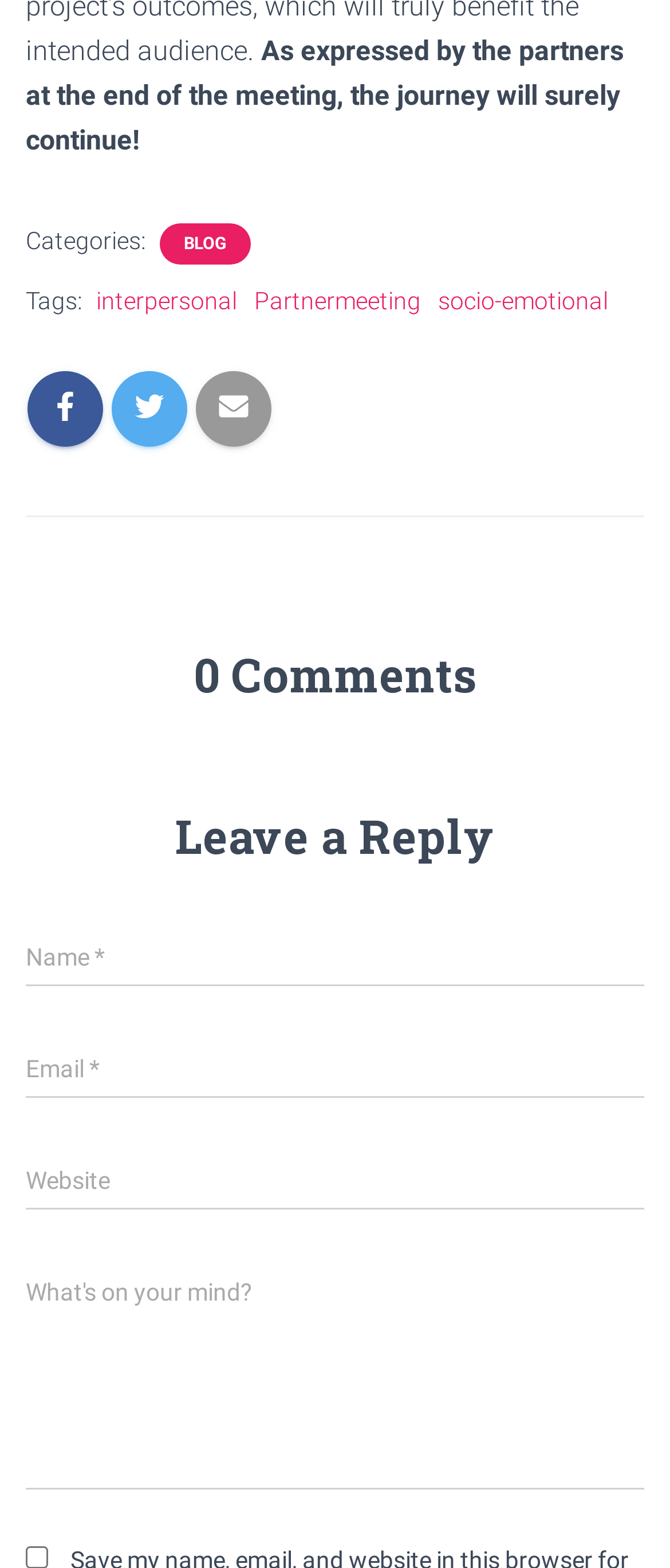How many comments are there on the webpage?
Examine the image and give a concise answer in one word or a short phrase.

0